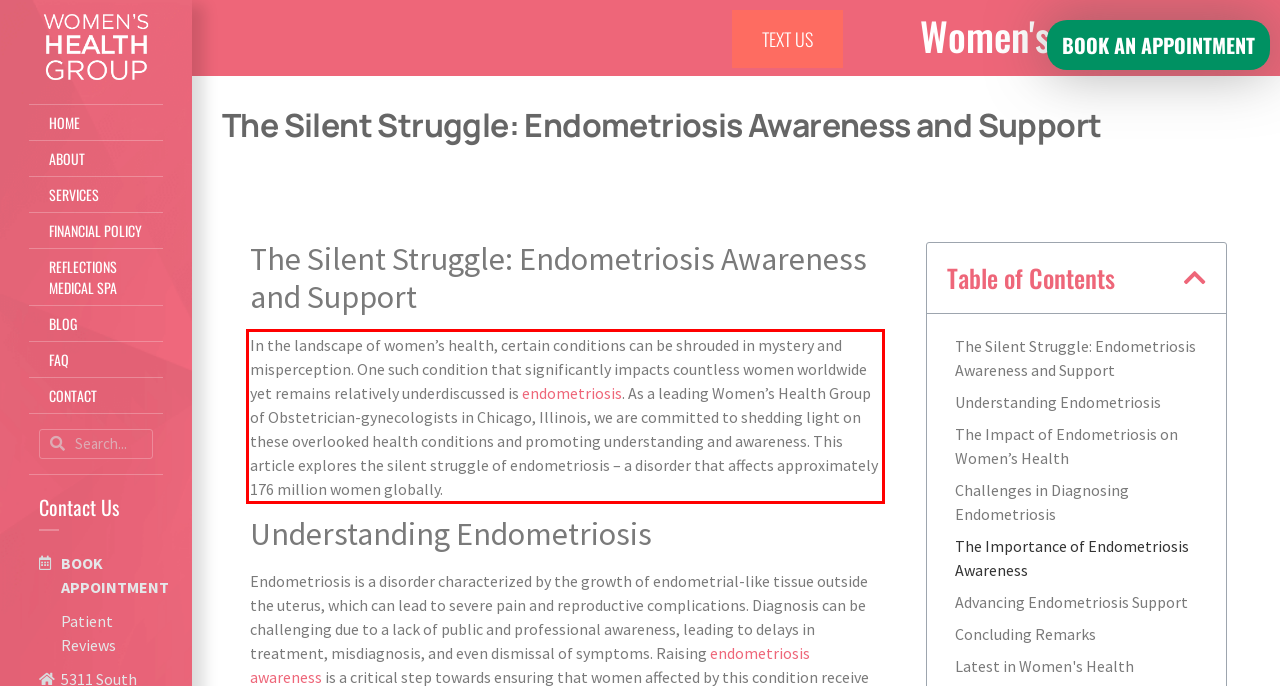Identify and extract the text within the red rectangle in the screenshot of the webpage.

In the landscape of women’s health, certain conditions can be shrouded in mystery and misperception. One such condition that significantly impacts countless women worldwide yet remains relatively underdiscussed is endometriosis. As a leading Women’s Health Group of Obstetrician-gynecologists in Chicago, Illinois, we are committed to shedding light on these overlooked health conditions and promoting understanding and awareness. This article explores the silent struggle of endometriosis – a disorder that affects approximately 176 million women globally.